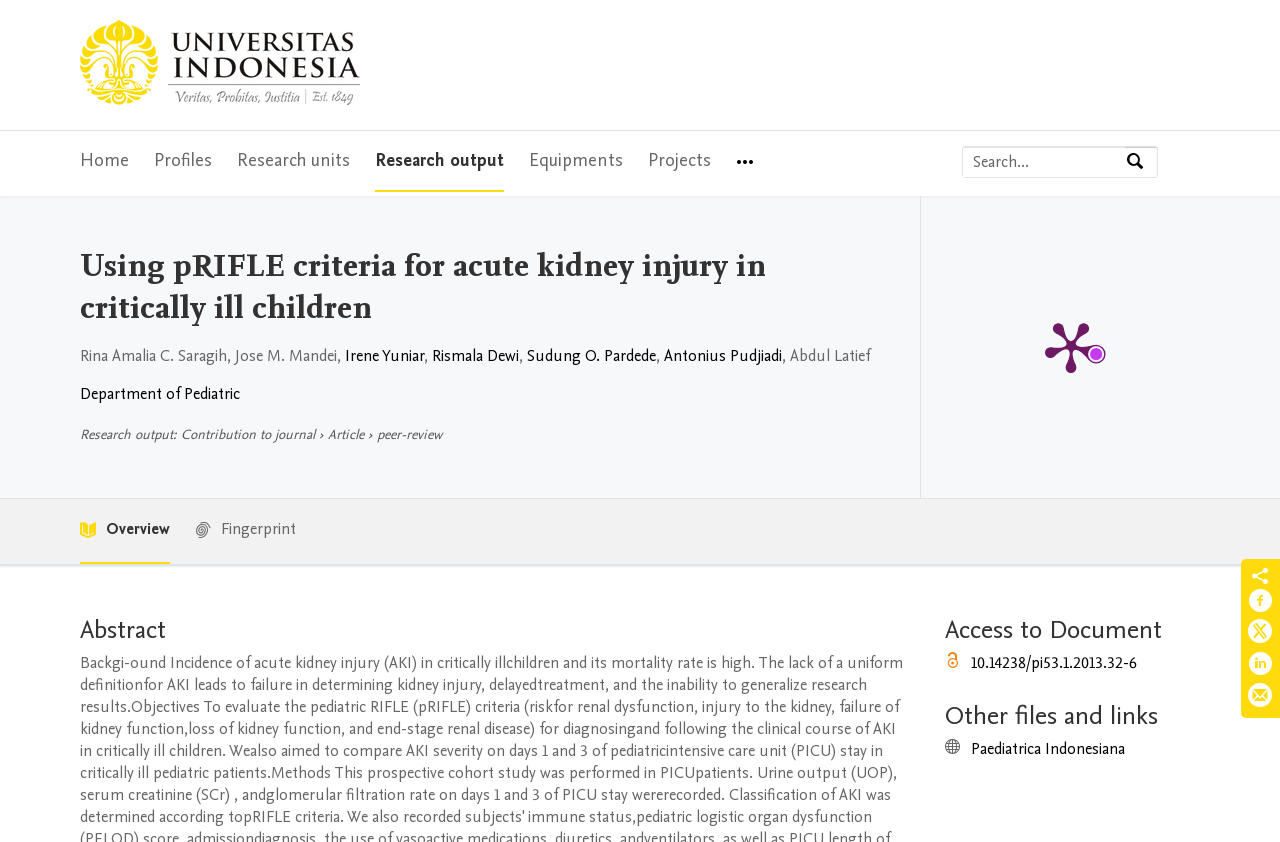What is the research output about?
Answer the question with a single word or phrase by looking at the picture.

Acute kidney injury in critically ill children